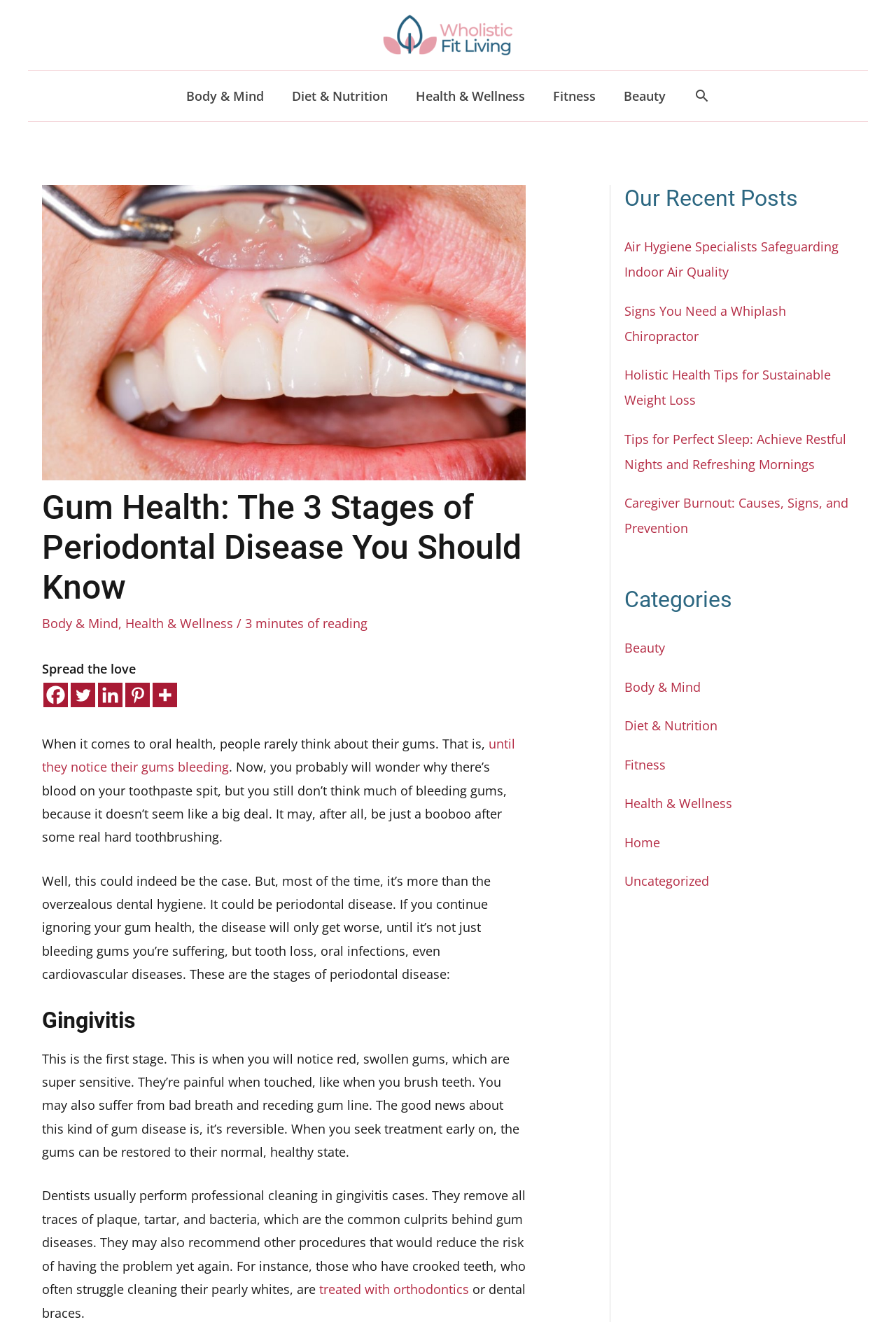Identify the bounding box coordinates of the element that should be clicked to fulfill this task: "Click the logo". The coordinates should be provided as four float numbers between 0 and 1, i.e., [left, top, right, bottom].

[0.422, 0.019, 0.578, 0.032]